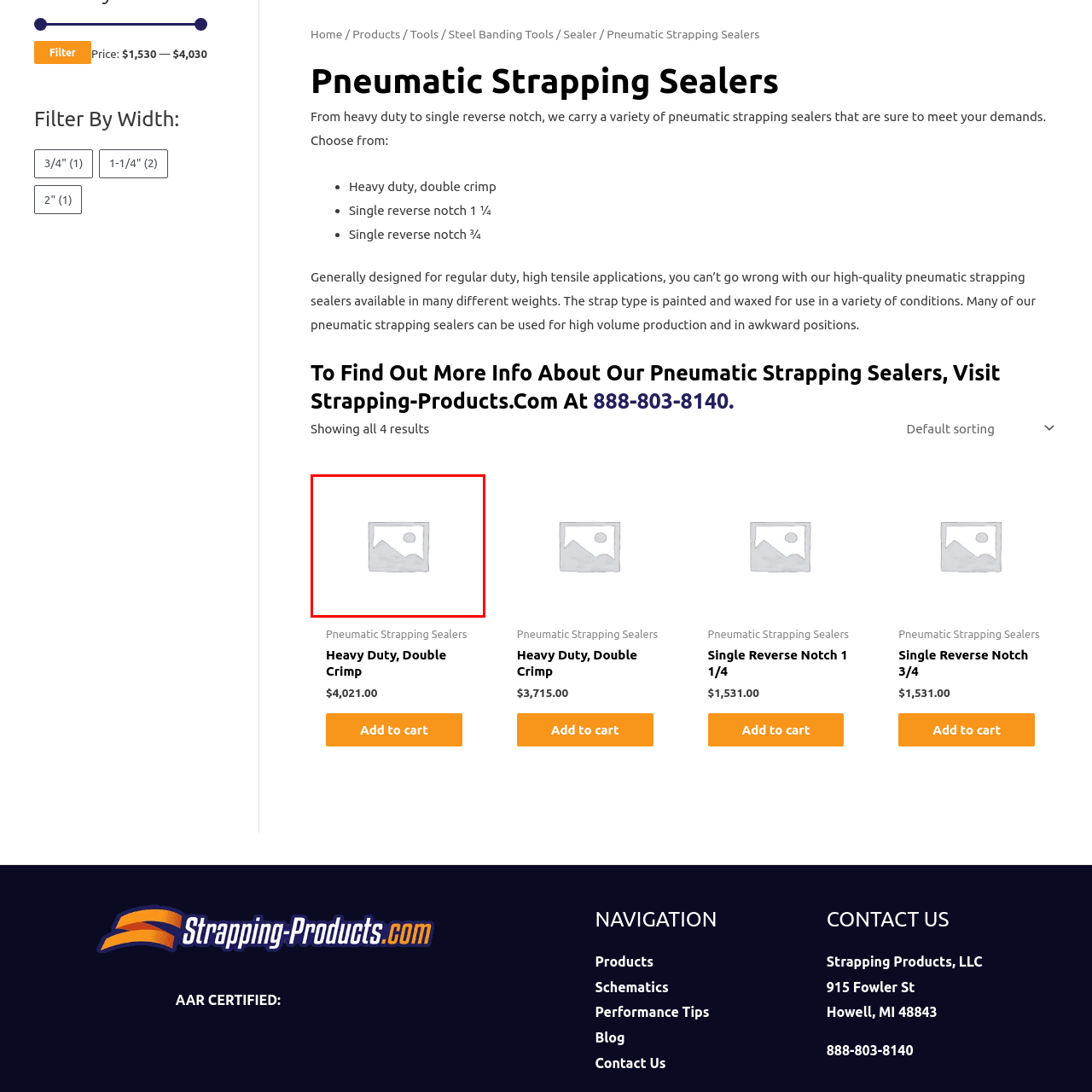What is the price range of the pneumatic strapping sealers?
Review the image encased within the red bounding box and supply a detailed answer according to the visual information available.

The surrounding text on the webpage indicates that the pricing of the pneumatic strapping sealers ranges from $1,531.00 to $4,021.00, providing users with a clear idea of the cost of these industrial tools.